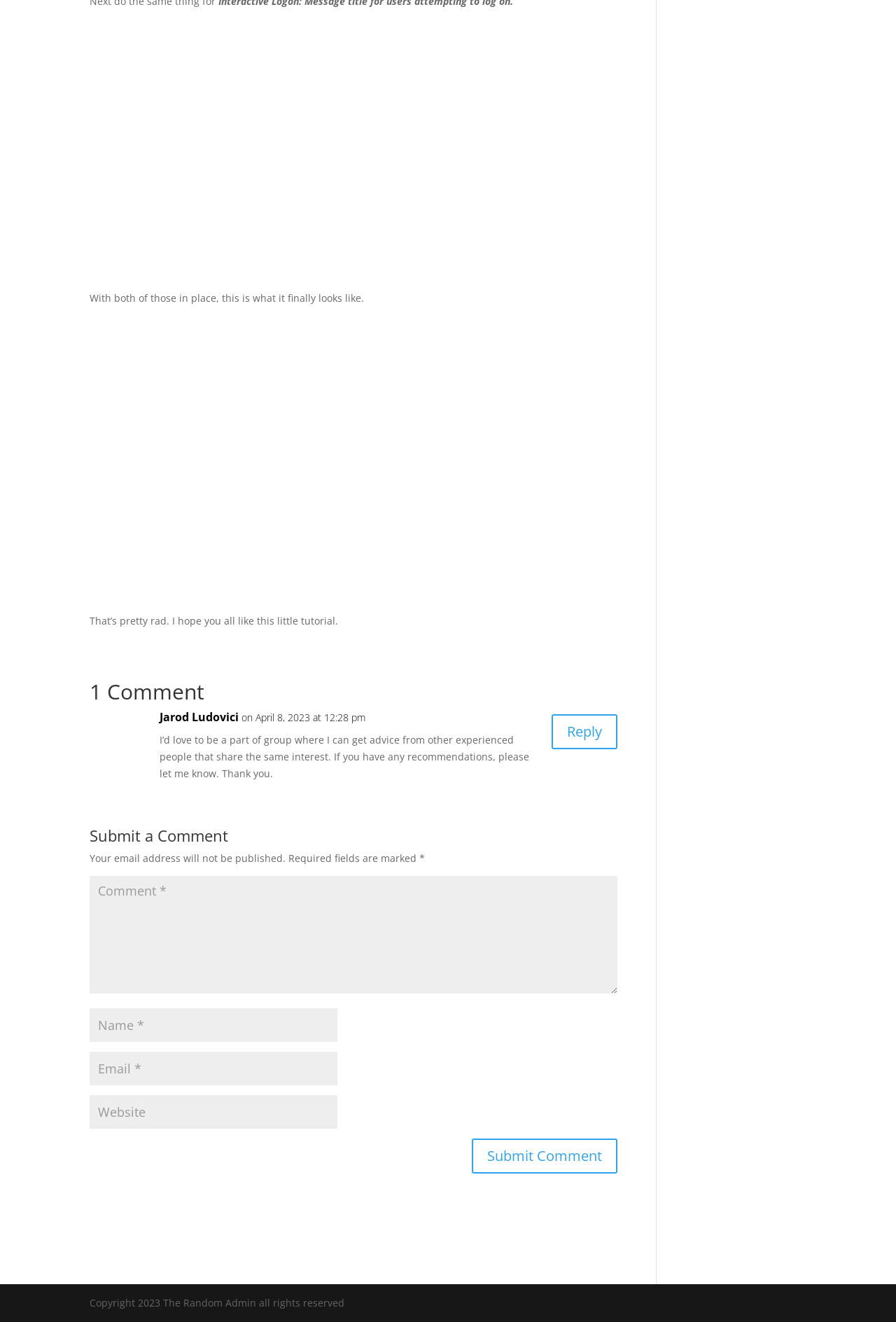Using the provided element description: "input value="Website" name="url"", determine the bounding box coordinates of the corresponding UI element in the screenshot.

[0.1, 0.812, 0.377, 0.838]